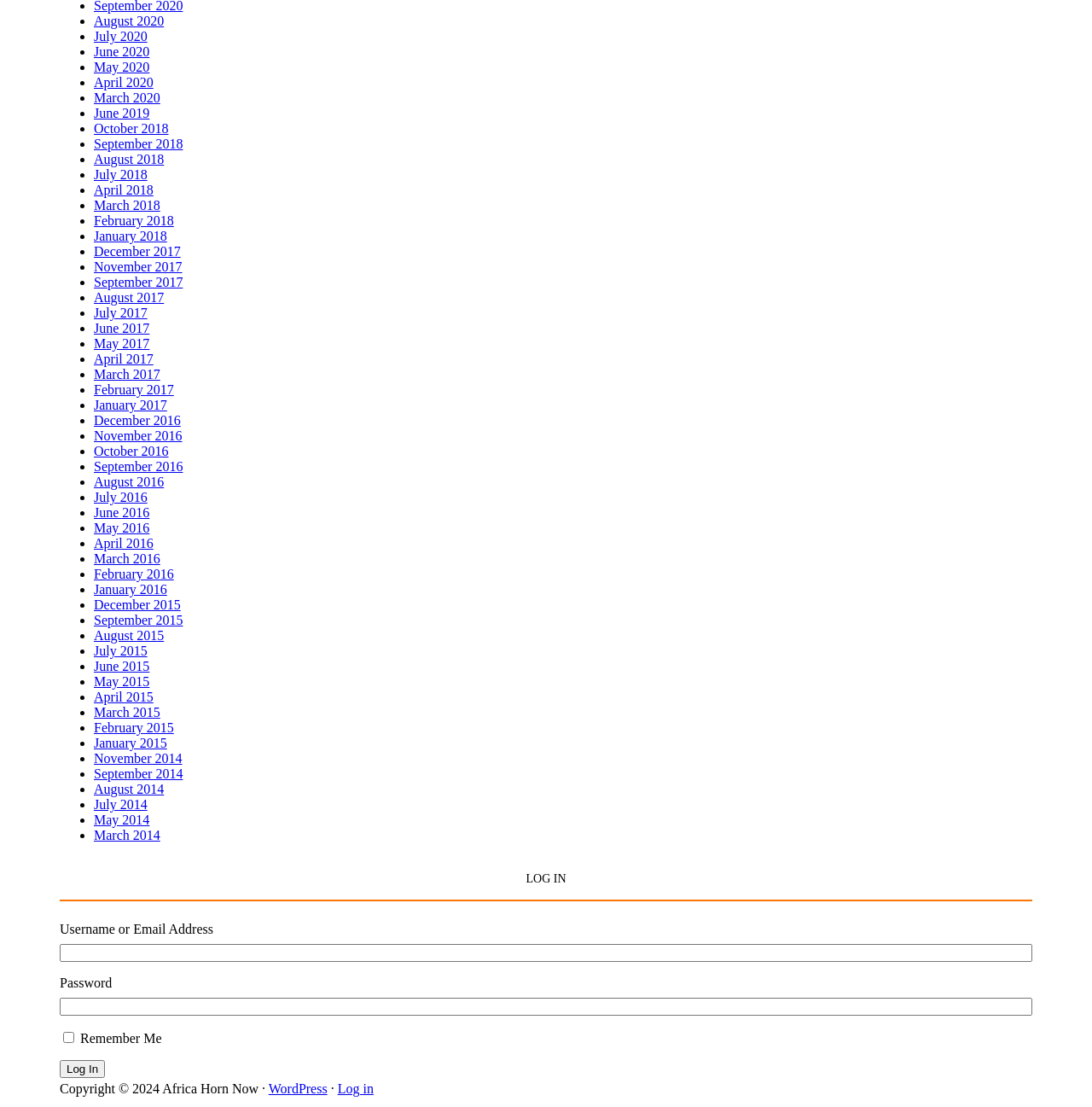What is the earliest month listed?
Look at the image and provide a detailed response to the question.

I looked at the list of months and found that the earliest one is December 2015, which is at the bottom of the list.